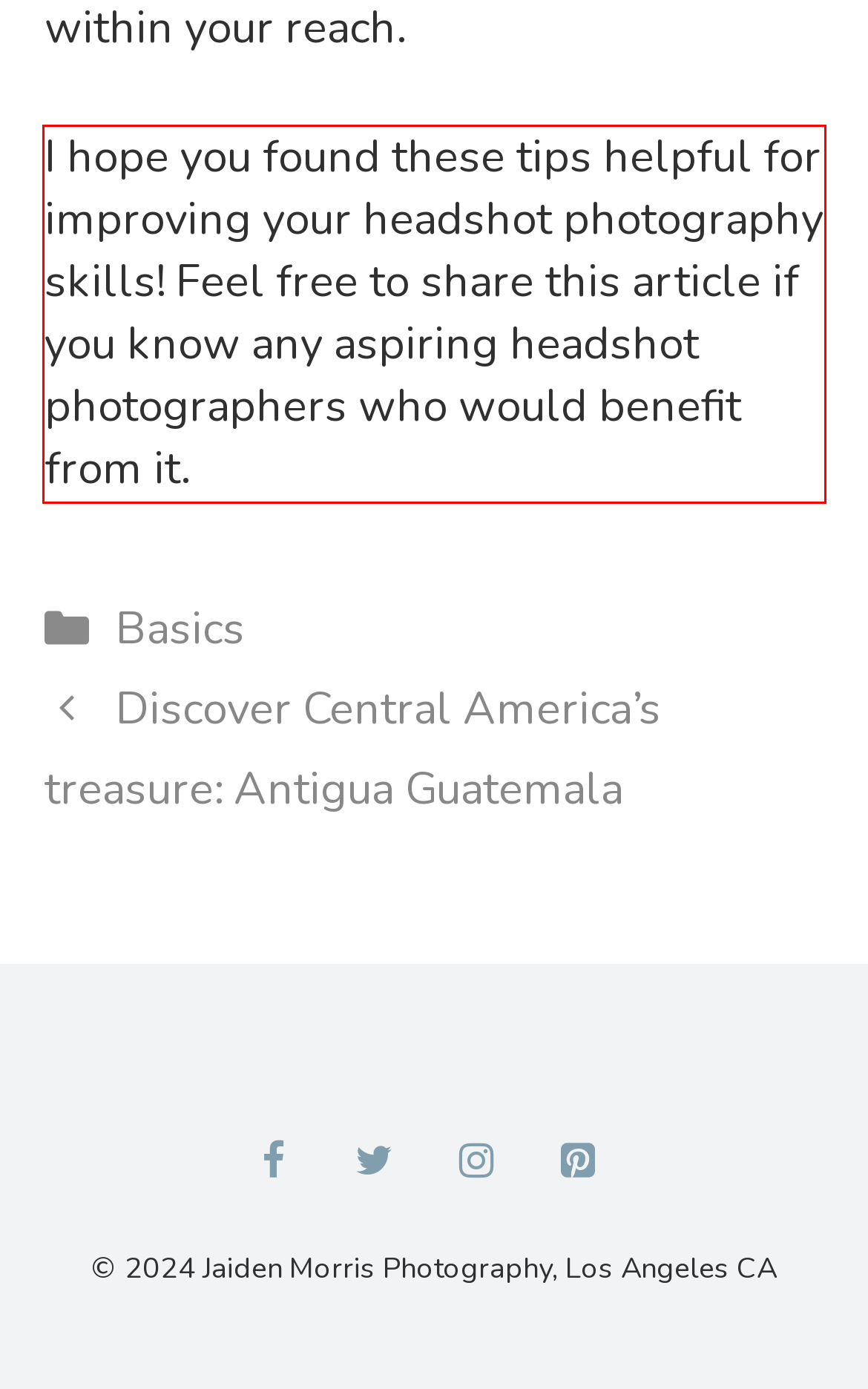Analyze the screenshot of a webpage where a red rectangle is bounding a UI element. Extract and generate the text content within this red bounding box.

I hope you found these tips helpful for improving your headshot photography skills! Feel free to share this article if you know any aspiring headshot photographers who would benefit from it.